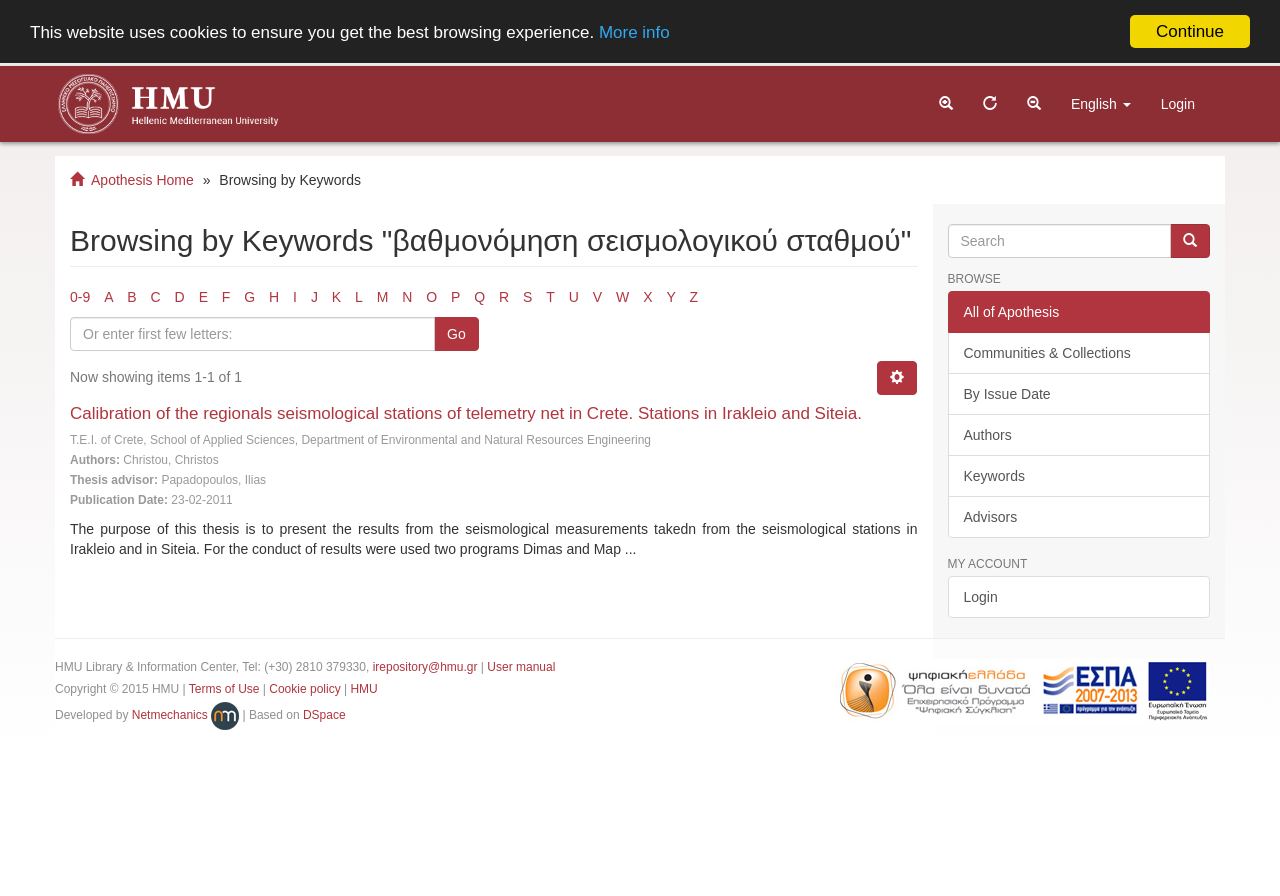Locate the bounding box coordinates of the item that should be clicked to fulfill the instruction: "Go to the 'Apothesis Home' page".

[0.071, 0.192, 0.151, 0.21]